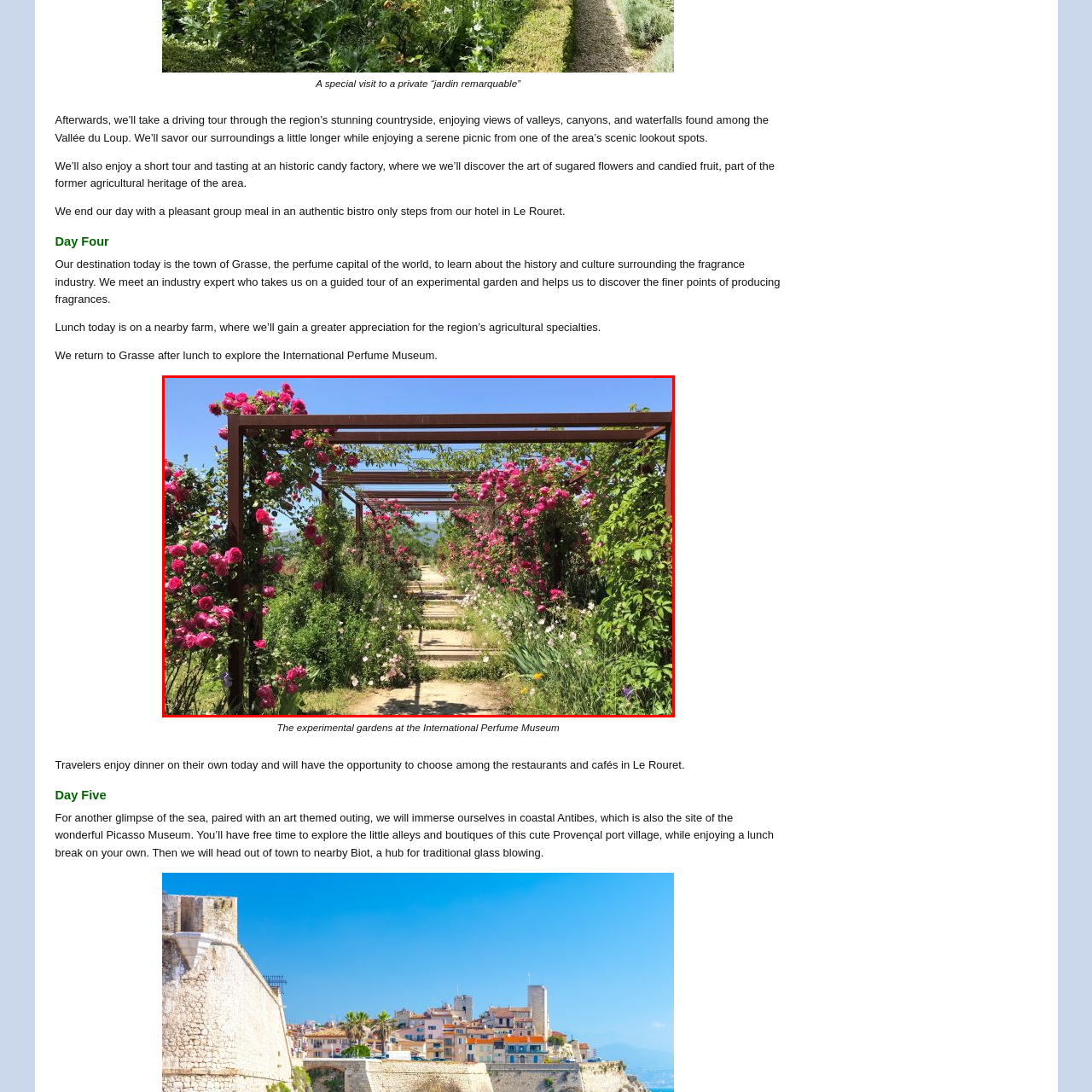Carefully examine the image inside the red box and generate a detailed caption for it.

The image captures a picturesque scene from the experimental gardens at the International Perfume Museum in Grasse, France, renowned as the perfume capital of the world. Lush pathways lined with vibrant pink roses create a romantic and enchanting atmosphere. The arched trellises, draped in blooming flowers, lead the viewer along a tranquil route surrounded by a rich tapestry of greenery. This idyllic setting is not just visually appealing but also offers visitors a unique opportunity to engage with the fragrance industry’s history and culture. The gardens exemplify the region’s agricultural heritage, inviting exploration and appreciation, perfectly complementing the day’s itinerary focused on the artistry of scent production.